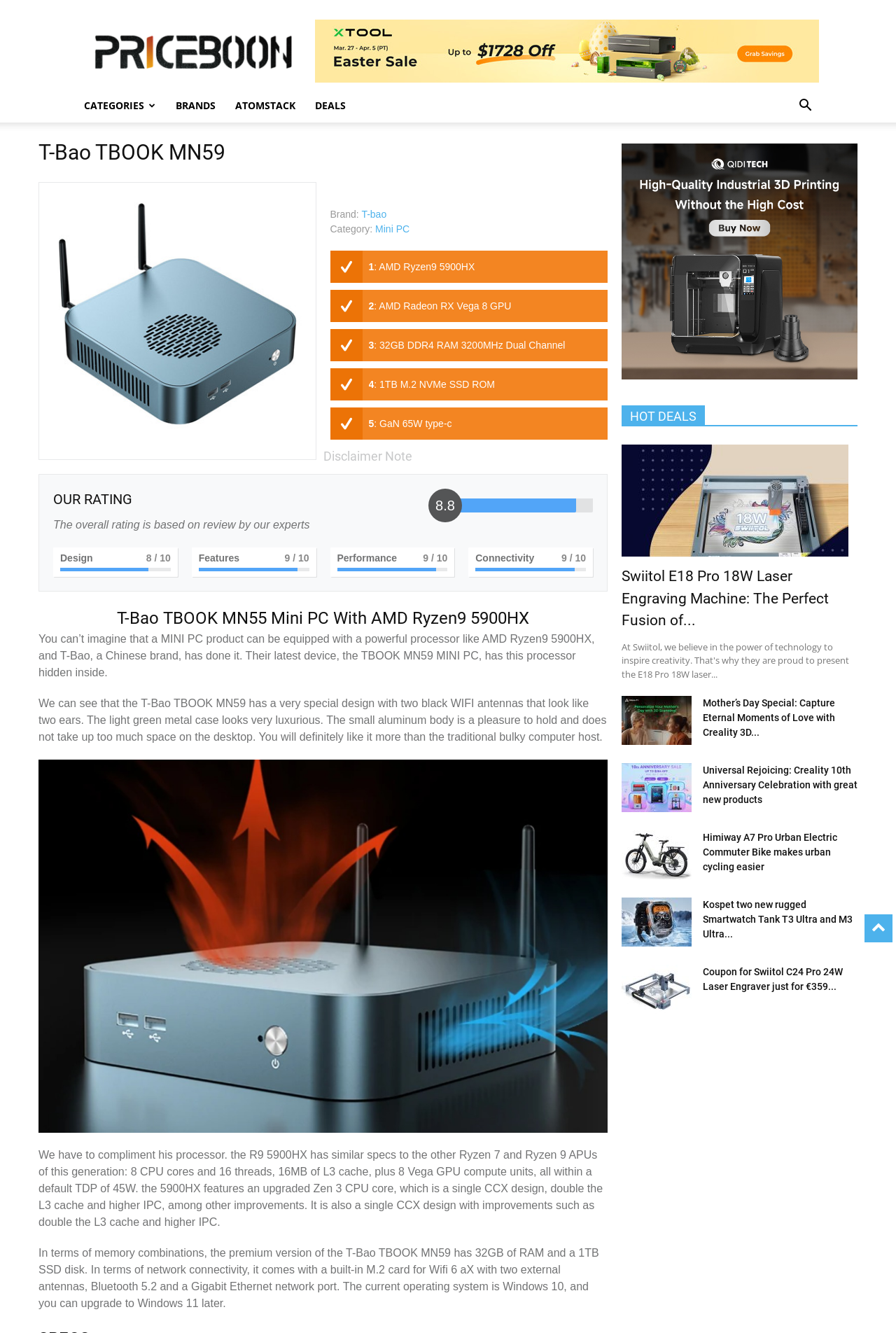Consider the image and give a detailed and elaborate answer to the question: 
What is the brand of the mini PC?

The brand of the mini PC is mentioned in the webpage as 'T-Bao', which is a Chinese brand that has equipped the mini PC with a powerful processor like AMD Ryzen9 5900HX.